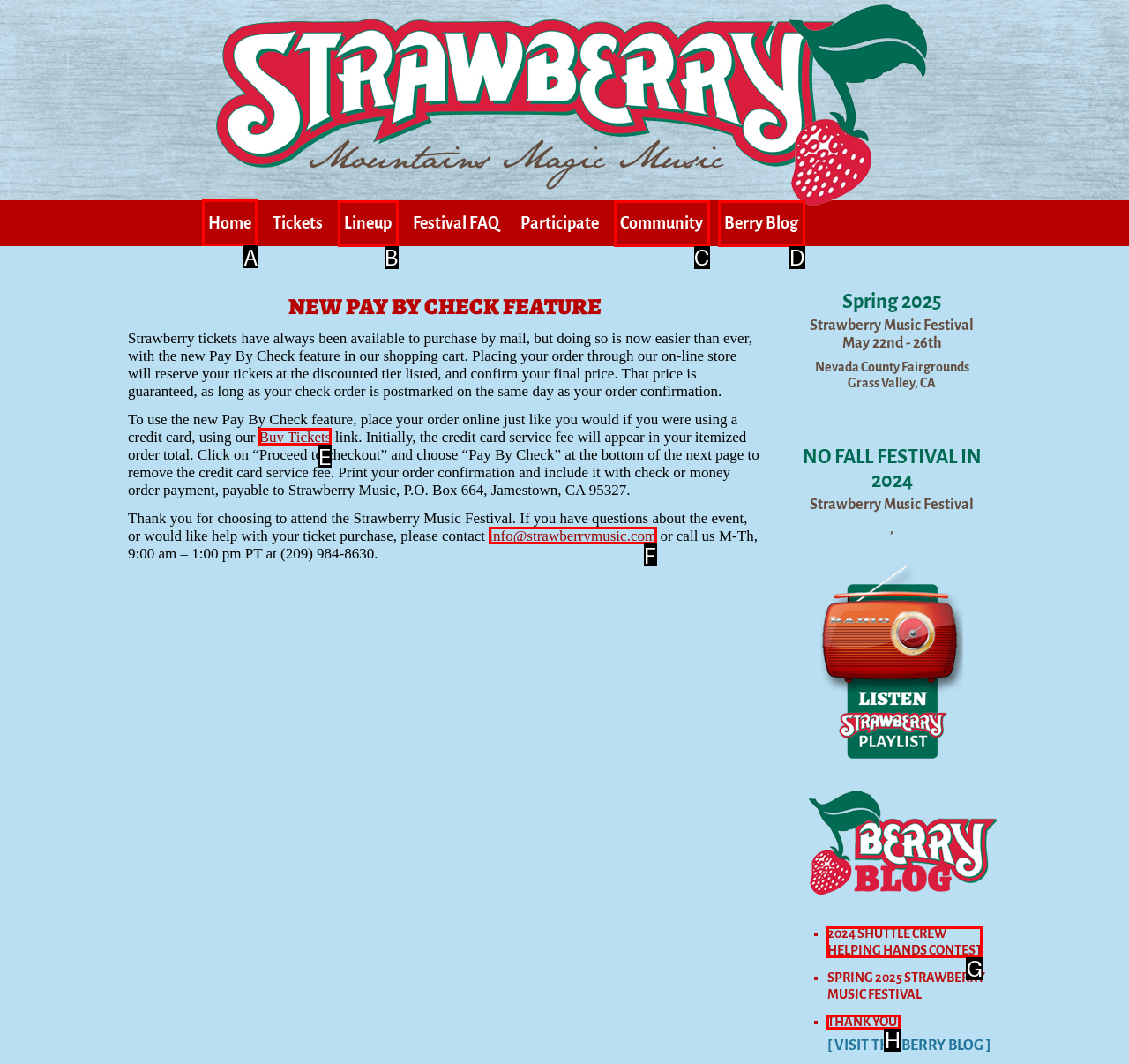Select the correct option from the given choices to perform this task: Click on 'Home'. Provide the letter of that option.

A